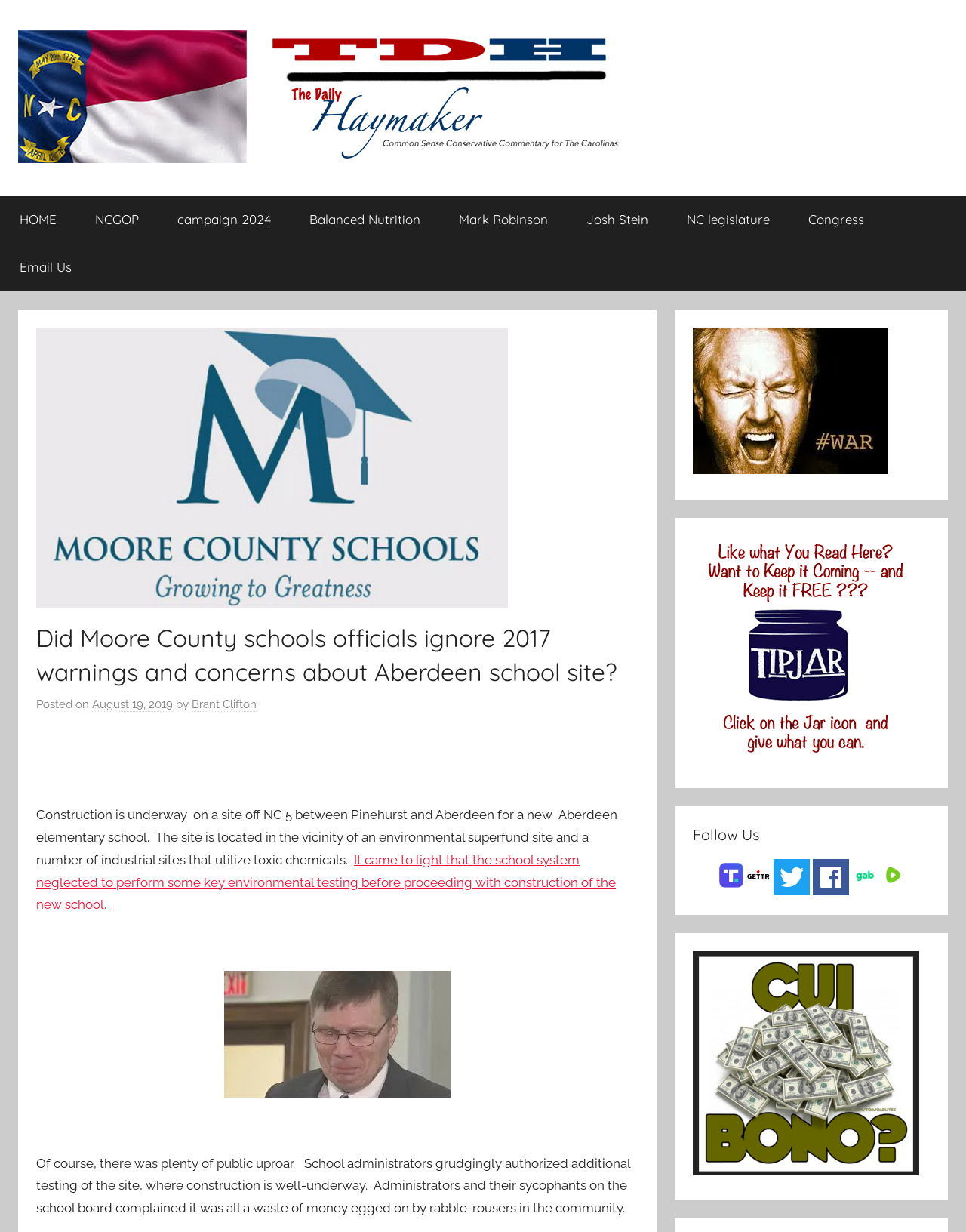Produce an extensive caption that describes everything on the webpage.

The webpage appears to be a news article from "The Daily Haymaker" with a focus on a controversy surrounding the construction of a new Aberdeen elementary school in Moore County. 

At the top of the page, there is a header section with a link to "The Daily Haymaker" and an image of the publication's logo. Below this, there is a navigation menu with links to various sections of the website, including "HOME", "NCGOP", and "Congress". 

The main article is titled "Did Moore County schools officials ignore 2017 warnings and concerns about Aberdeen school site?" and is dated August 19, 2019. The article discusses the construction of the new school, which is located near an environmental superfund site and industrial sites that use toxic chemicals. The school system allegedly failed to perform key environmental testing before proceeding with construction, leading to public outcry and additional testing being authorized. 

The article is divided into several paragraphs, with links to additional information or sources scattered throughout. There are also several social media links at the bottom of the page, including "truthsocial", "gettr", "twitter", "fb", "gab", and "rumble", each with its corresponding image or icon.